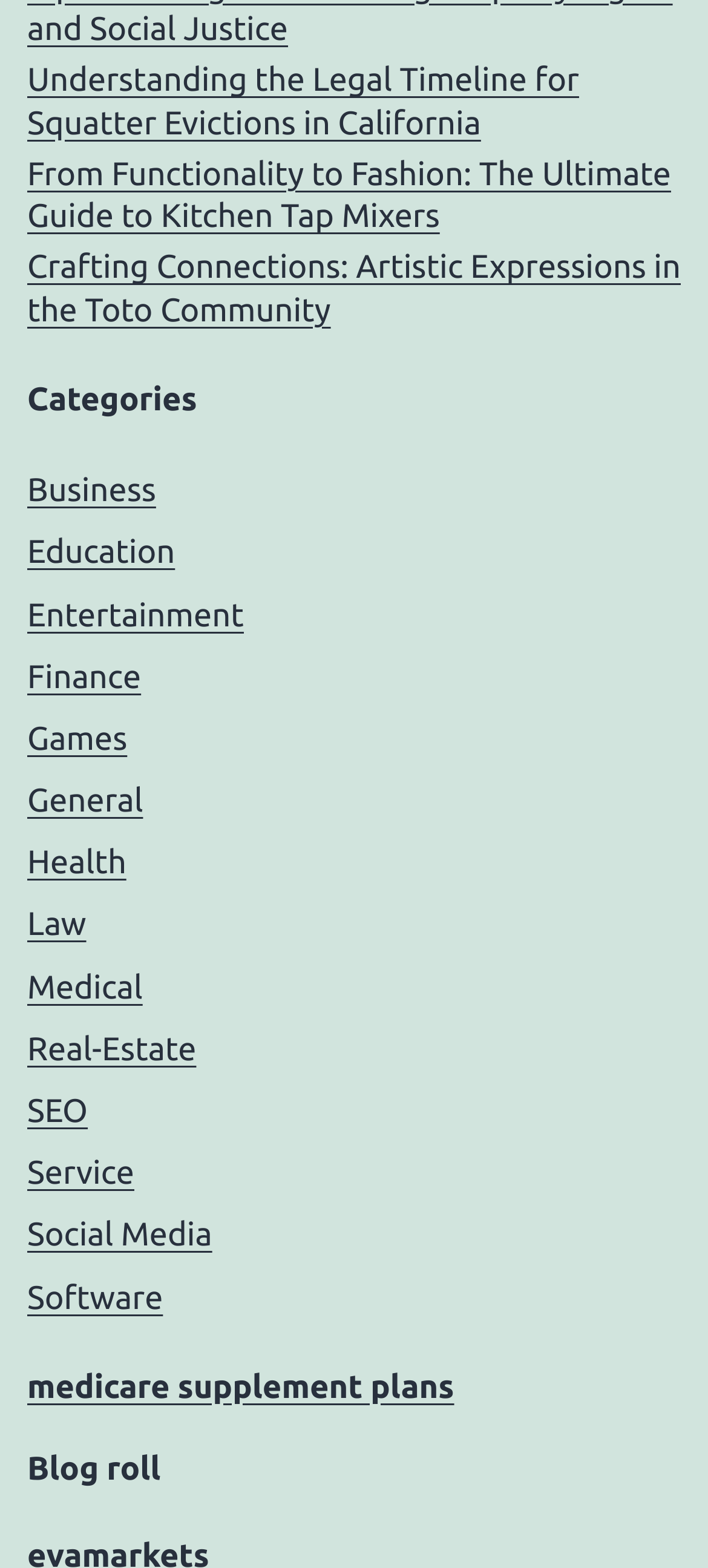Find the bounding box coordinates for the HTML element specified by: "medicare supplement plans".

[0.038, 0.873, 0.642, 0.896]